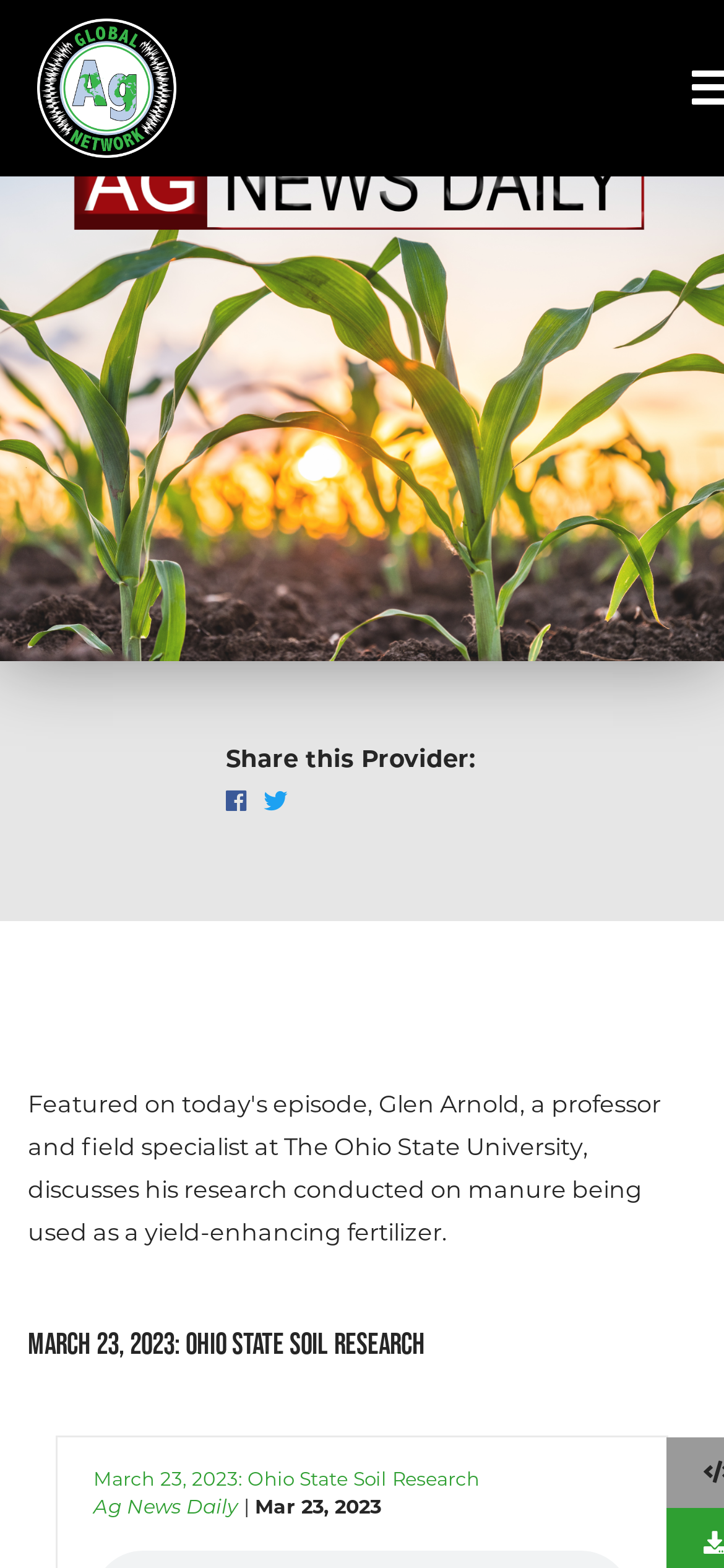Analyze and describe the webpage in a detailed narrative.

The webpage appears to be a podcast or news article page, featuring an episode from the Global Ag Network. At the top left corner, there is a link and an image, both labeled "Global Ag Network", which likely serves as the logo or title of the network.

Below the logo, there is a section with a static text "Share this Provider:" followed by two links with icons, possibly representing social media sharing options.

The main content of the page is focused on the episode, with a large heading "MARCH 23, 2023: OHIO STATE SOIL RESEARCH" located near the bottom of the page. Below the heading, there are three links: "March 23, 2023: Ohio State Soil Research", "Ag News Daily", and a separator character "|". The date "Mar 23, 2023" is also displayed nearby.

The meta description suggests that the episode features Glen Arnold, a professor and field specialist at The Ohio State University, discussing his research on using manure as a yield-enhancing fertilizer. However, this text is not directly visible on the webpage.